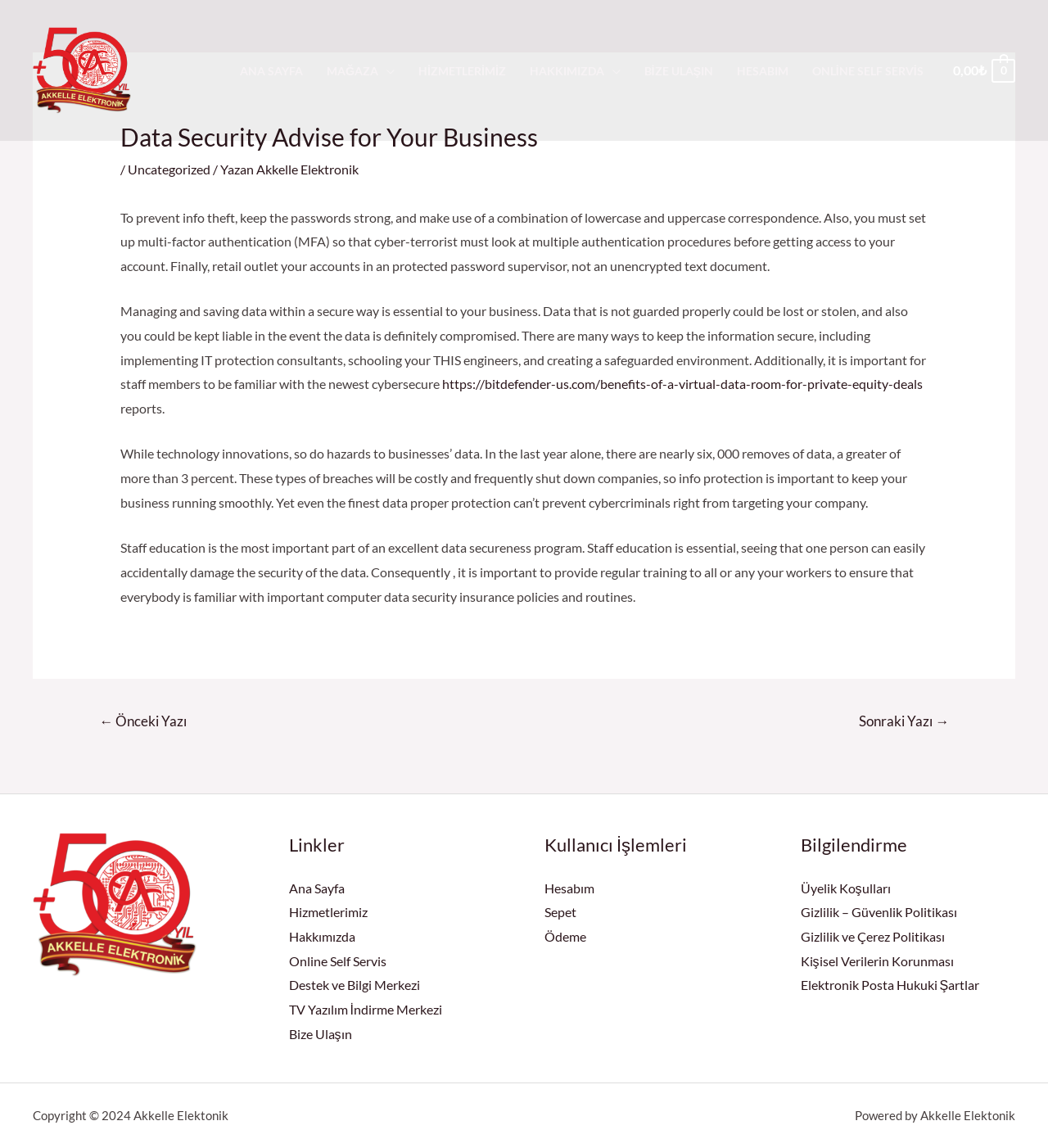Provide an in-depth caption for the webpage.

This webpage is about data security advice for businesses, provided by Akkelle Elektonik. At the top, there is a navigation bar with links to various pages, including the home page, store, services, about us, and contact us. On the top right, there is a link to the user's account and online self-service.

The main content of the page is an article that provides advice on data security. The article is divided into several sections, each with a heading and a block of text. The first section explains the importance of strong passwords and multi-factor authentication to prevent info theft. The second section discusses the importance of managing and saving data securely, and the third section highlights the risks of data breaches and the importance of staff education in data security.

Below the article, there are three columns of links and information. The left column has links to previous and next articles. The middle column has links to various pages, including the home page, services, about us, and contact us. The right column has links to user operations, such as account management and payment.

At the bottom of the page, there are three footer widgets with links to various pages, including links, user operations, and information. The footer also has a copyright notice and a powered by statement.